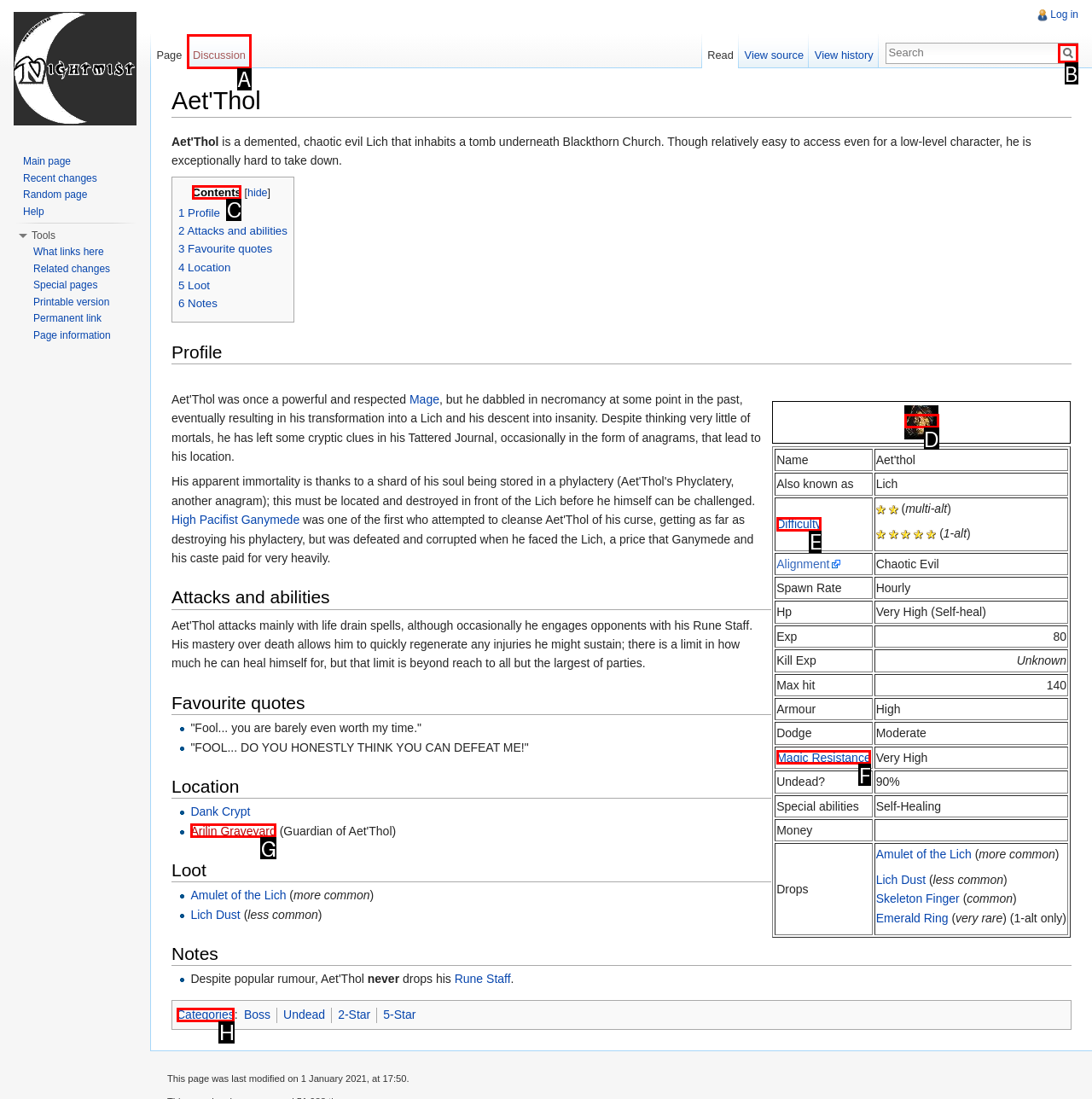Determine which letter corresponds to the UI element to click for this task: View Terms Of Use
Respond with the letter from the available options.

None